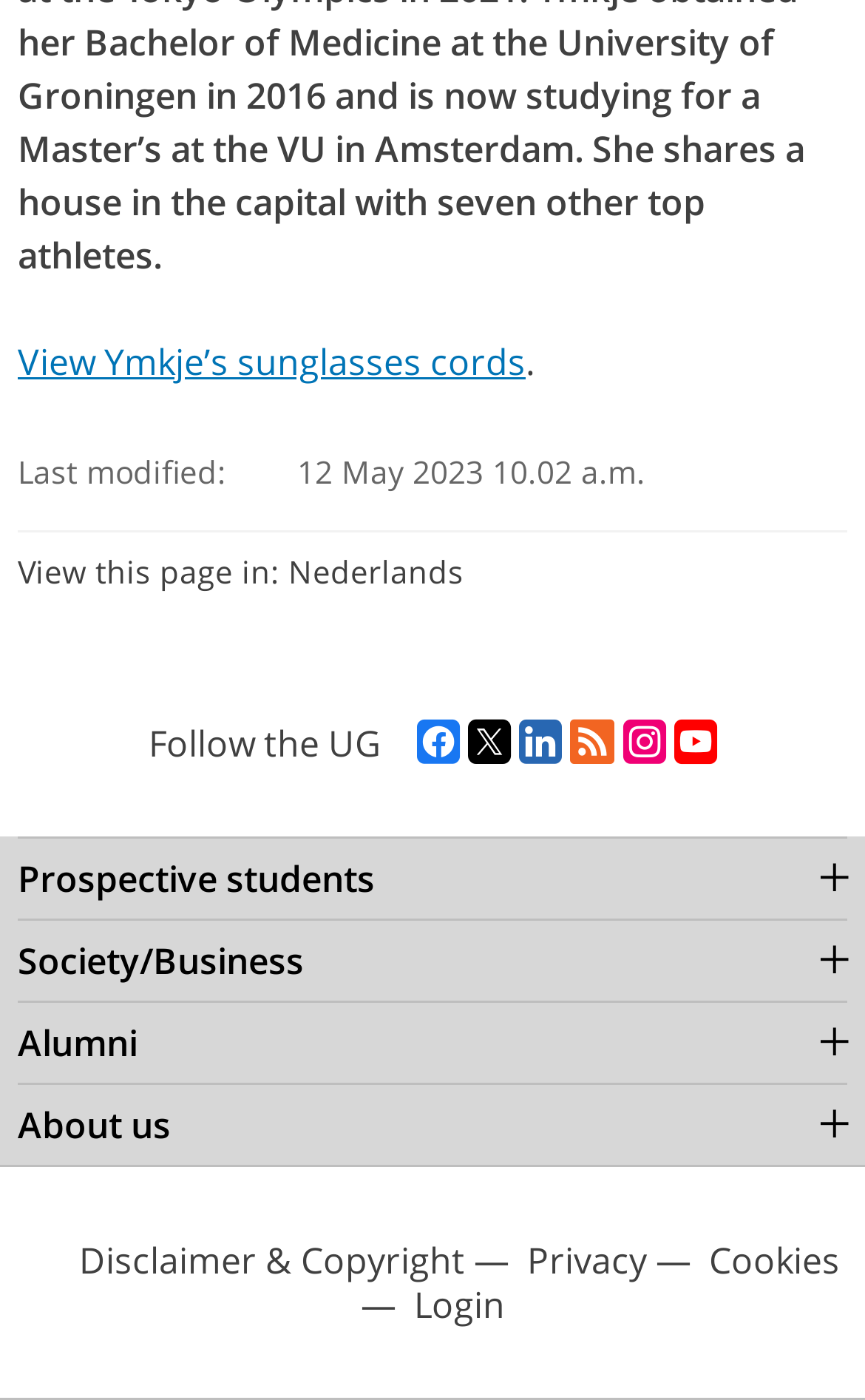Locate the bounding box coordinates of the element to click to perform the following action: 'Follow the UG on facebook'. The coordinates should be given as four float values between 0 and 1, in the form of [left, top, right, bottom].

[0.482, 0.513, 0.531, 0.548]